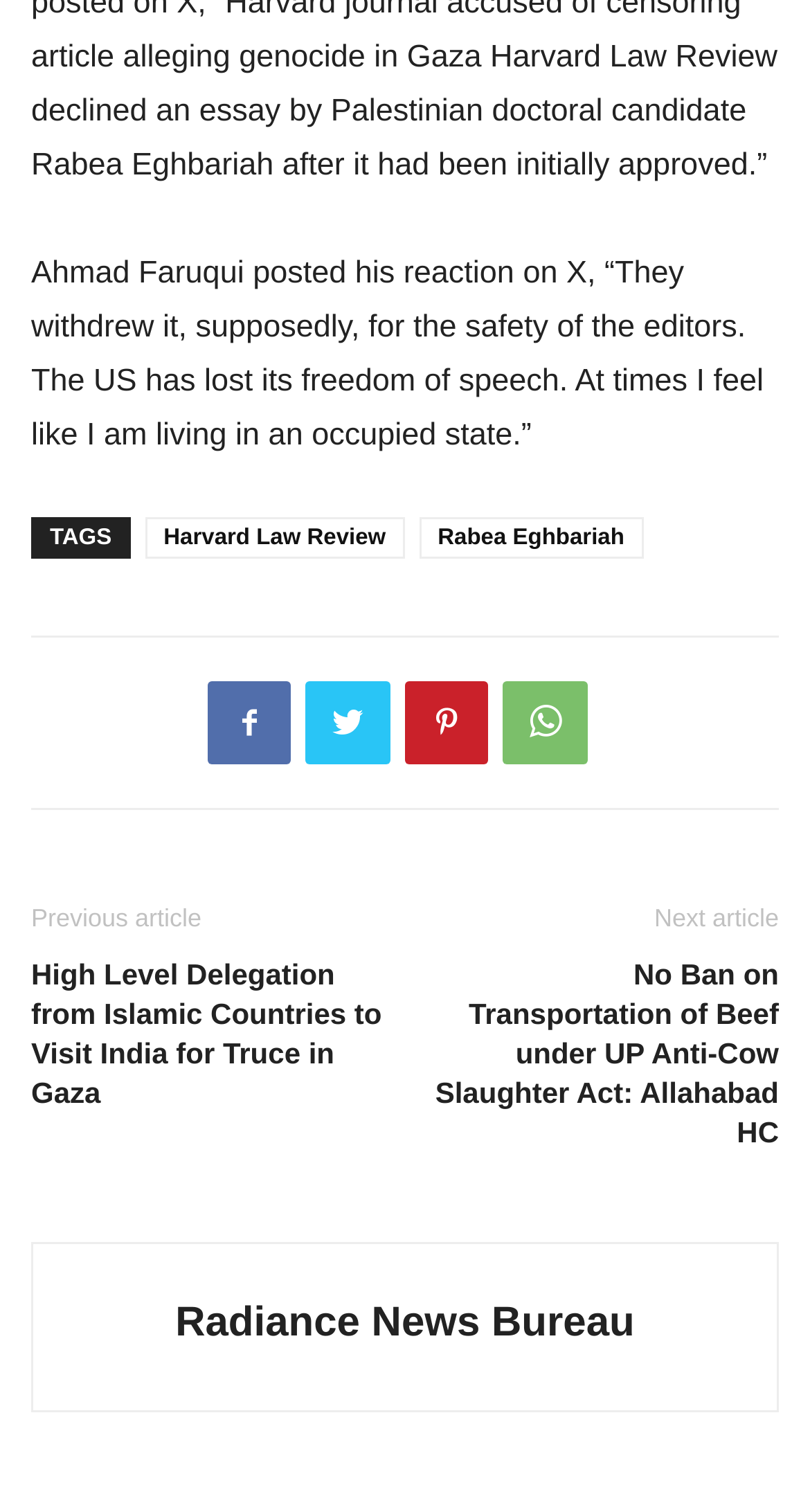Identify the bounding box coordinates of the clickable region necessary to fulfill the following instruction: "Visit the page of Rabea Eghbariah". The bounding box coordinates should be four float numbers between 0 and 1, i.e., [left, top, right, bottom].

[0.517, 0.343, 0.794, 0.37]